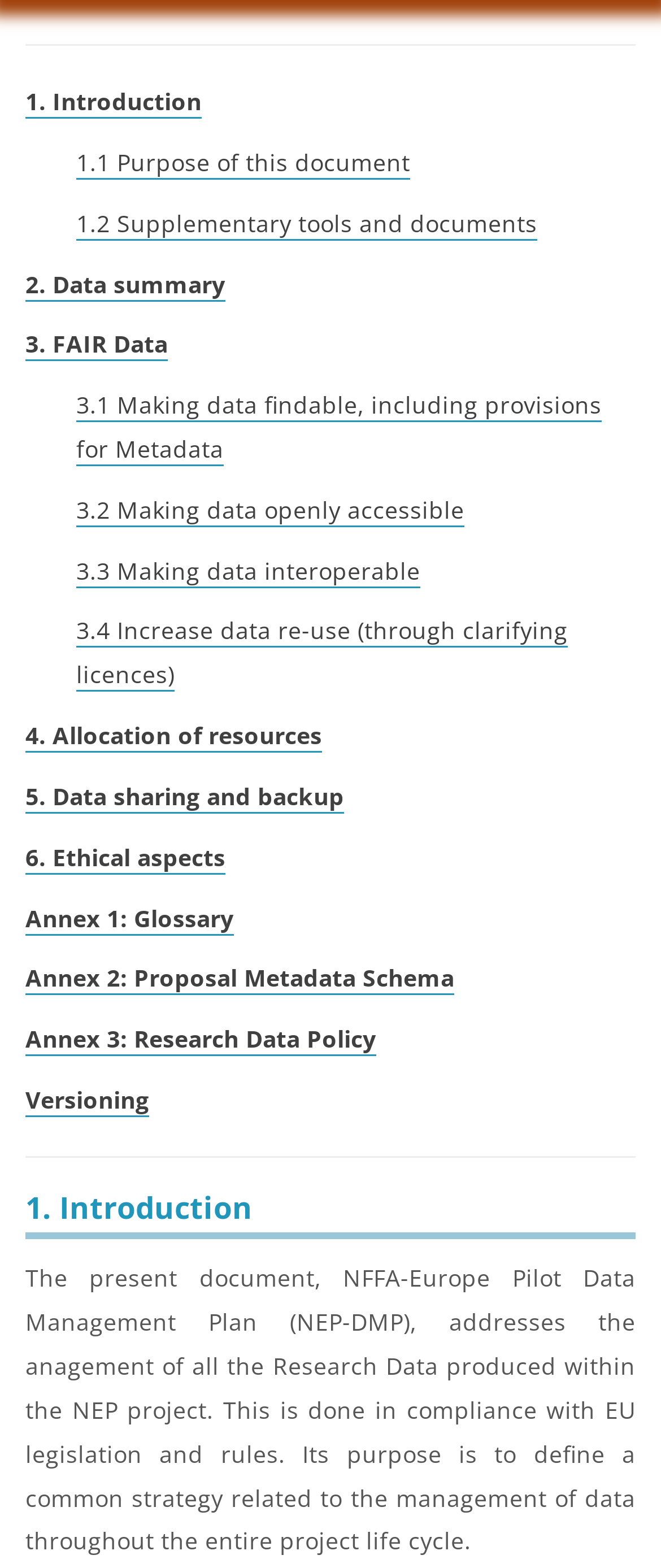What is the purpose of this document?
Can you provide an in-depth and detailed response to the question?

The purpose of this document, NFFA-Europe Pilot Data Management Plan (NEP-DMP), is to define a common strategy related to the management of data throughout the entire project life cycle, as stated in the introductory paragraph.